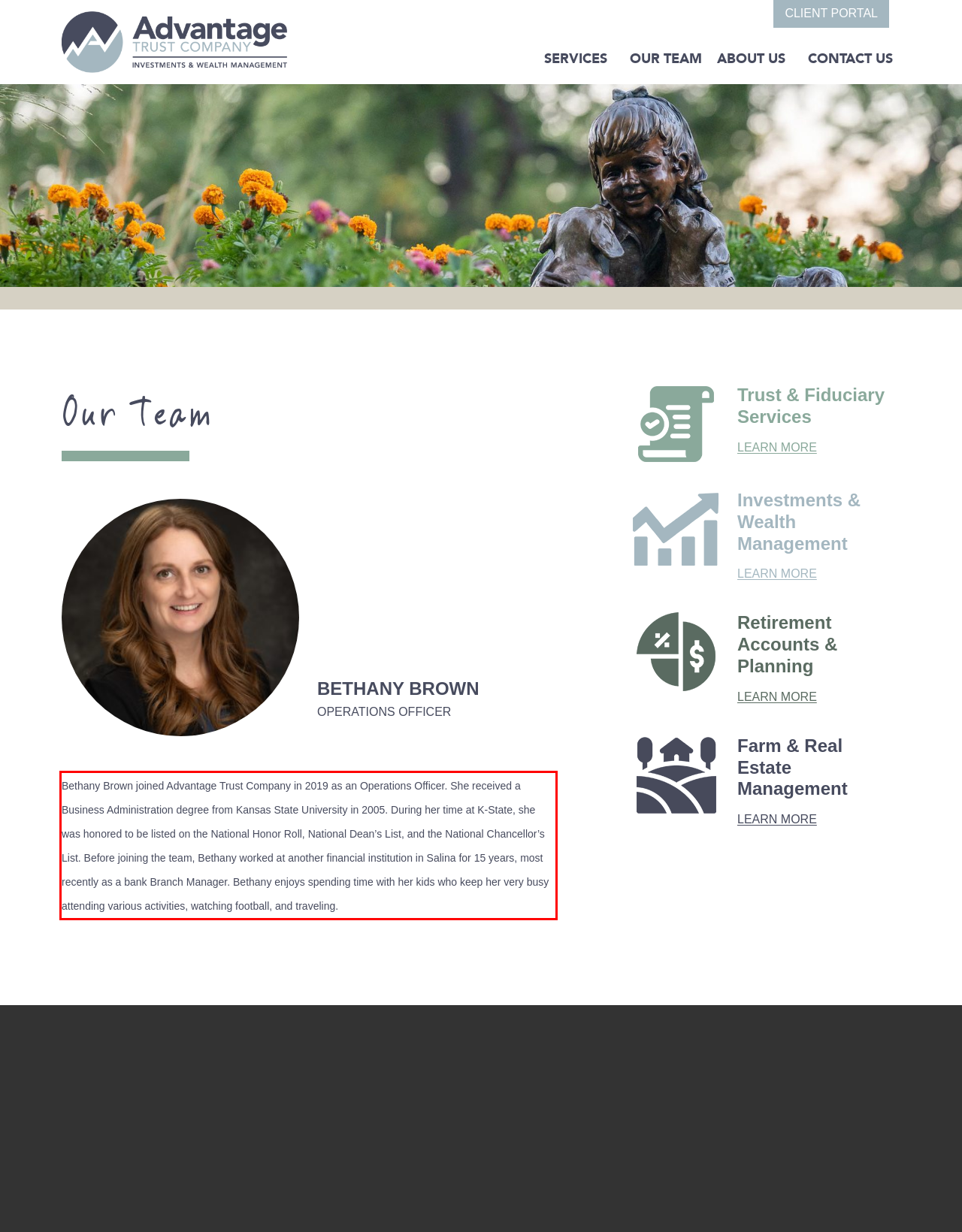Please look at the screenshot provided and find the red bounding box. Extract the text content contained within this bounding box.

Bethany Brown joined Advantage Trust Company in 2019 as an Operations Officer. She received a Business Administration degree from Kansas State University in 2005. During her time at K-State, she was honored to be listed on the National Honor Roll, National Dean’s List, and the National Chancellor’s List. Before joining the team, Bethany worked at another financial institution in Salina for 15 years, most recently as a bank Branch Manager. Bethany enjoys spending time with her kids who keep her very busy attending various activities, watching football, and traveling.